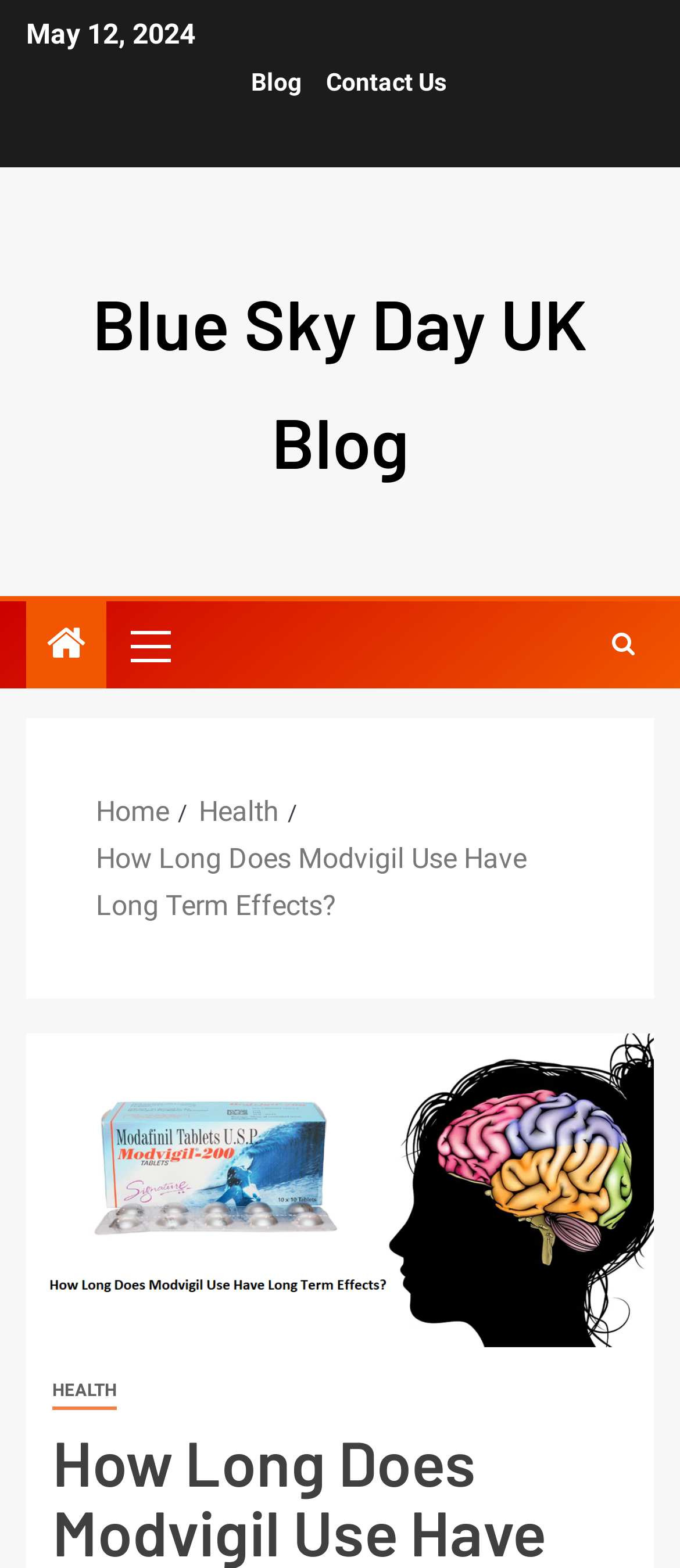Please specify the bounding box coordinates of the clickable region necessary for completing the following instruction: "contact us". The coordinates must consist of four float numbers between 0 and 1, i.e., [left, top, right, bottom].

[0.479, 0.044, 0.656, 0.062]